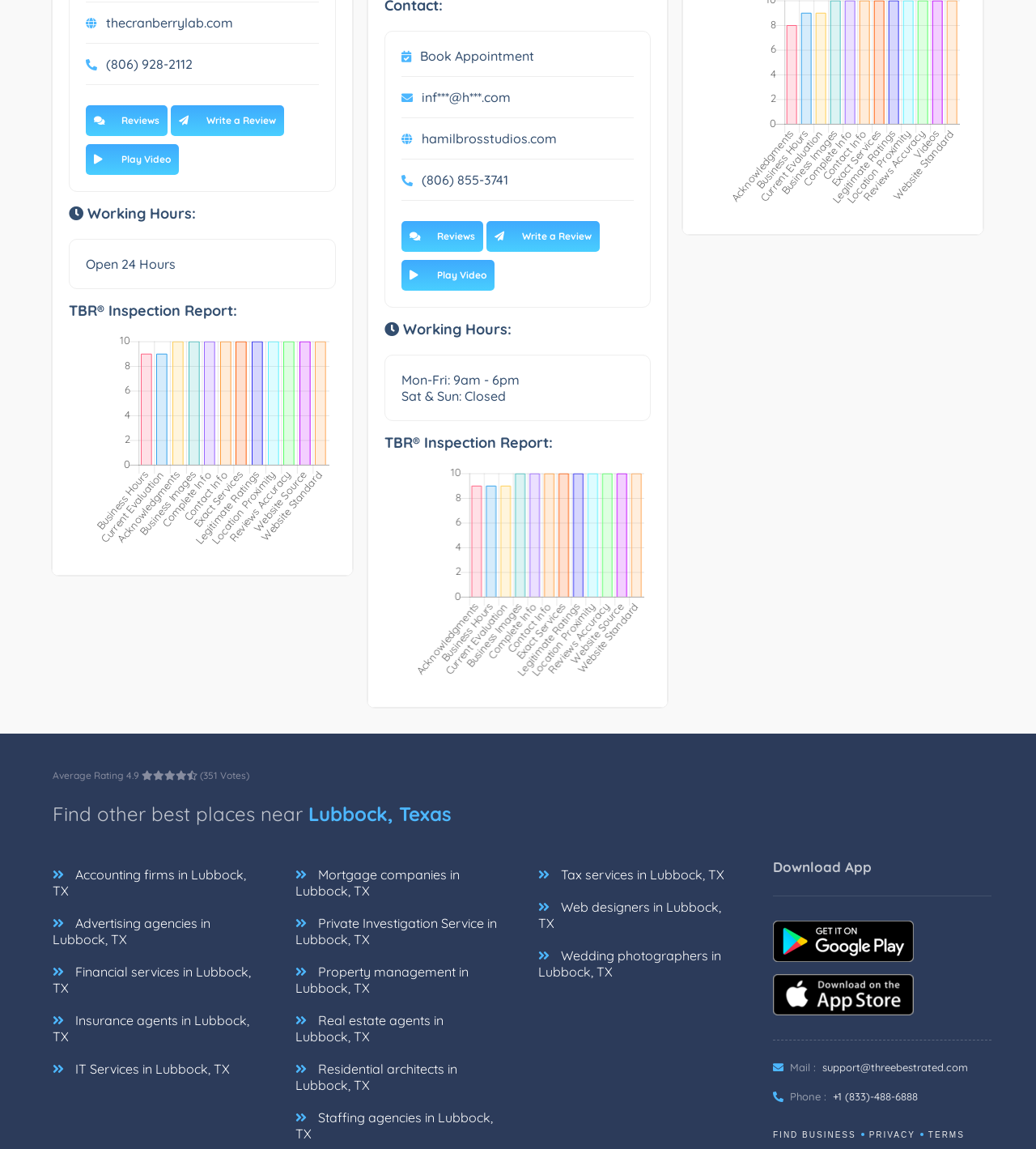What is the average rating of this business? Analyze the screenshot and reply with just one word or a short phrase.

4.9